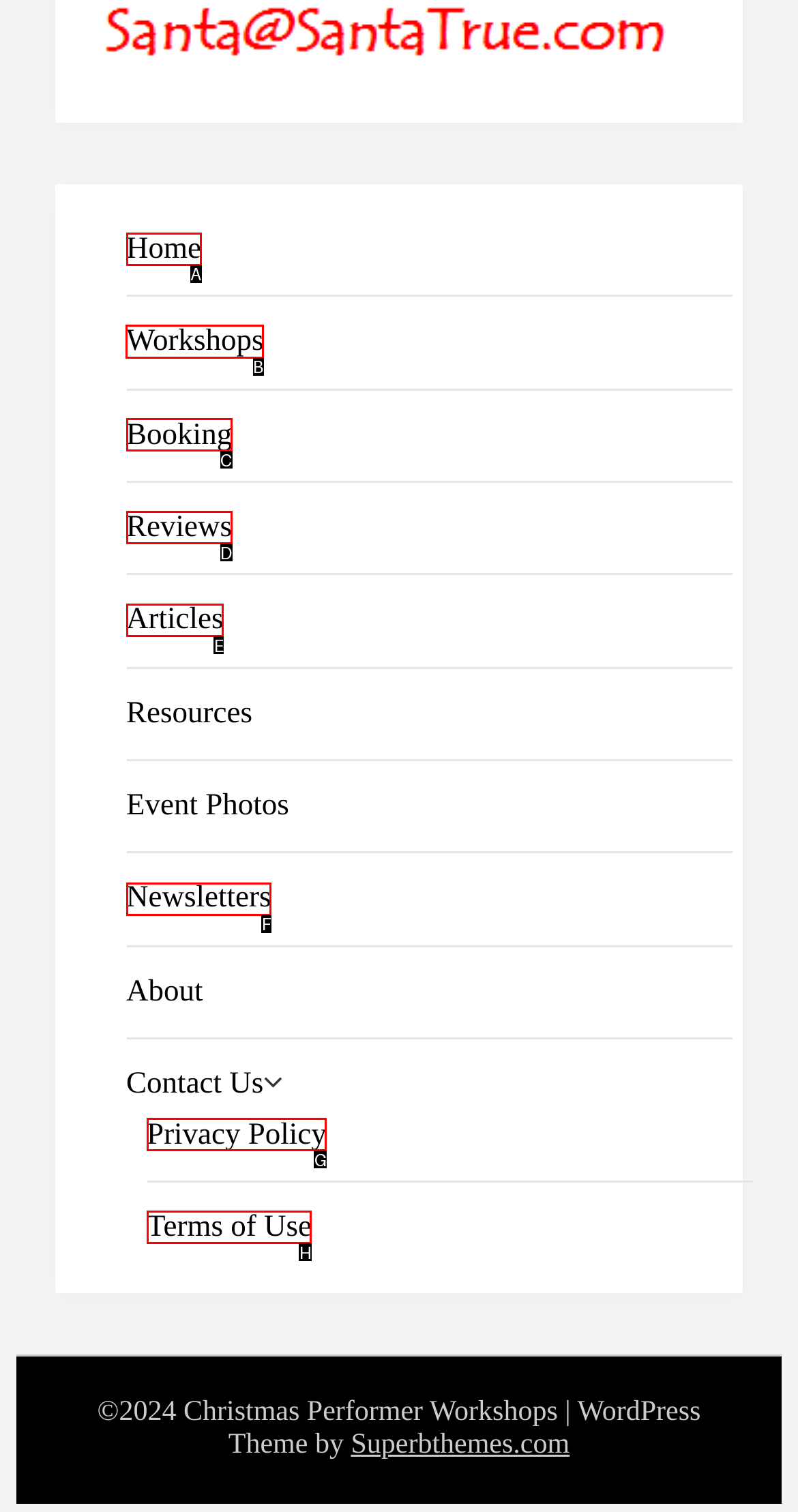Tell me which one HTML element I should click to complete the following task: view workshops Answer with the option's letter from the given choices directly.

B